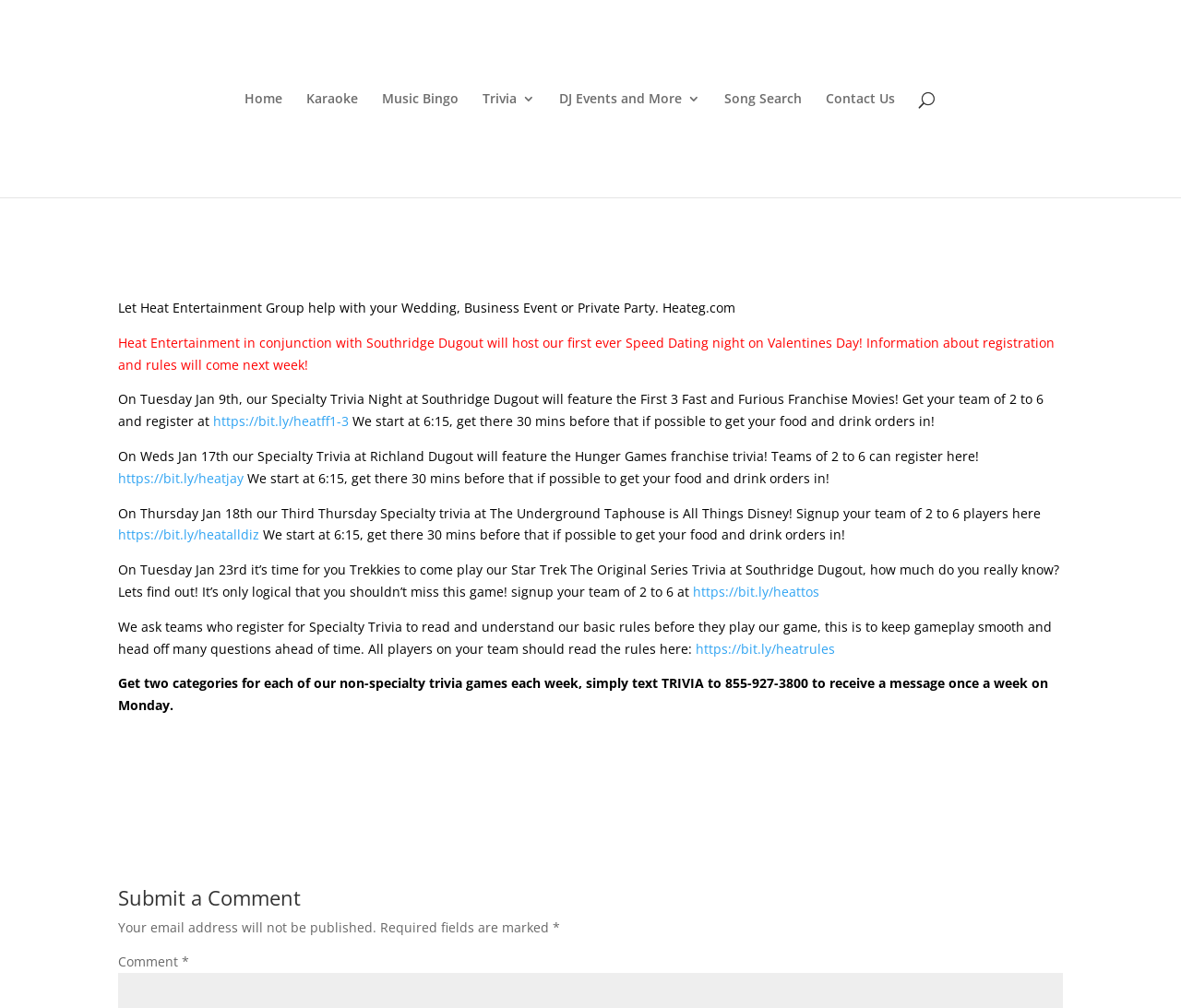Please determine the bounding box coordinates for the element with the description: "https://bit.ly/heatalldiz".

[0.1, 0.522, 0.22, 0.539]